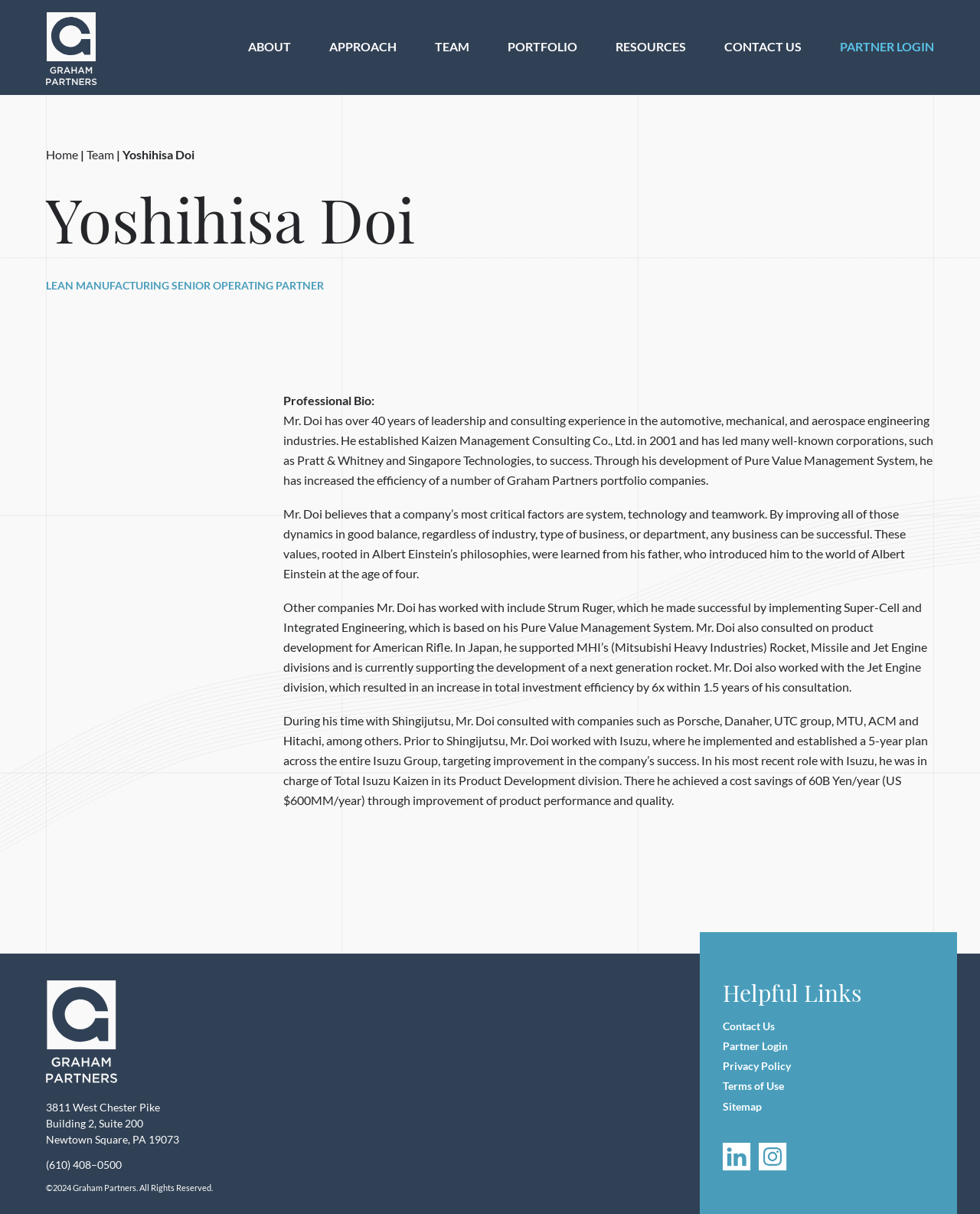Determine the bounding box coordinates for the HTML element mentioned in the following description: "Contact Us". The coordinates should be a list of four floats ranging from 0 to 1, represented as [left, top, right, bottom].

[0.738, 0.84, 0.791, 0.85]